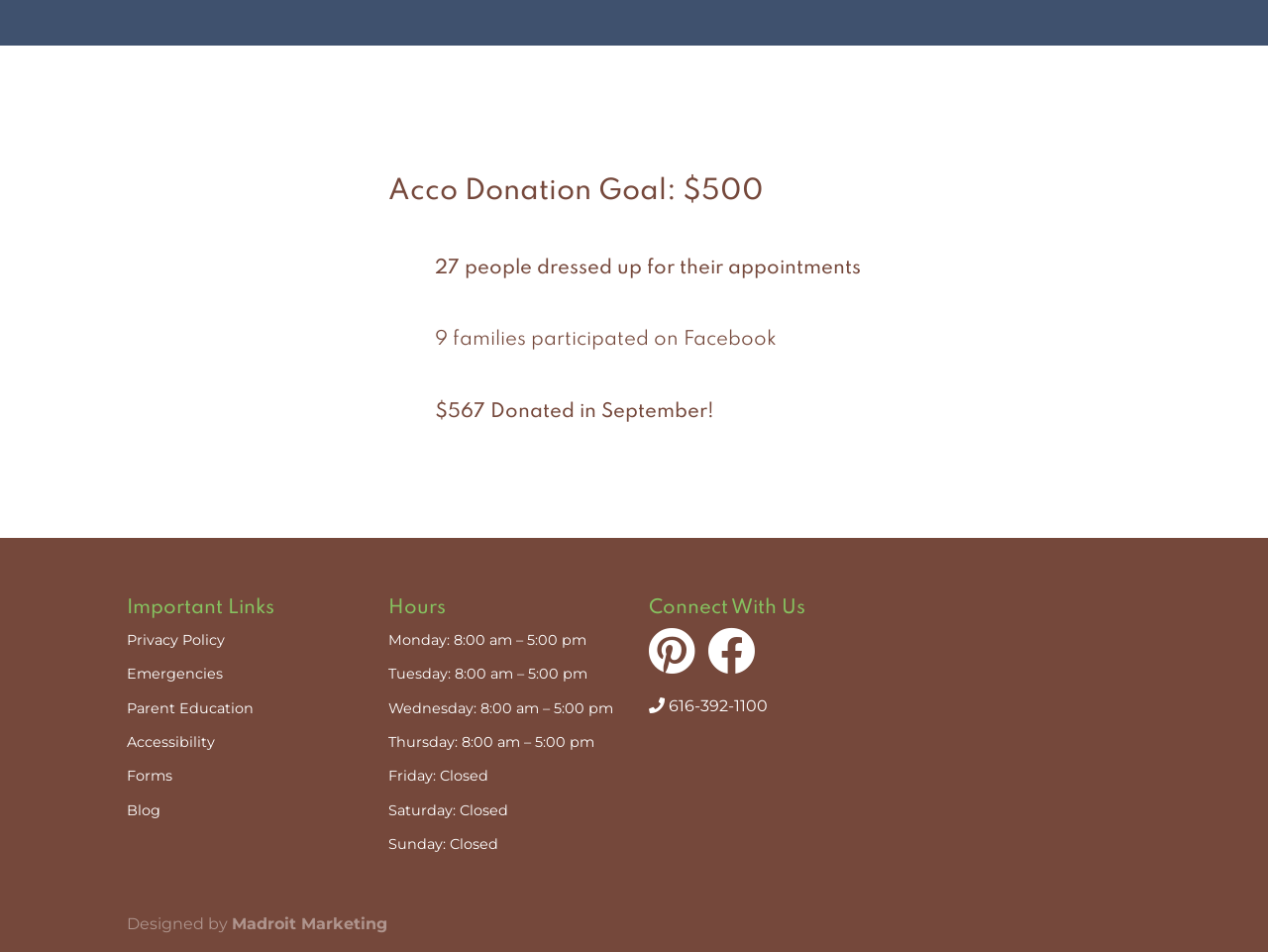What is the phone number to connect with the organization?
Give a detailed response to the question by analyzing the screenshot.

The link '616-392-1100' is listed under the 'Connect With Us' heading, suggesting that this is the phone number to contact the organization.